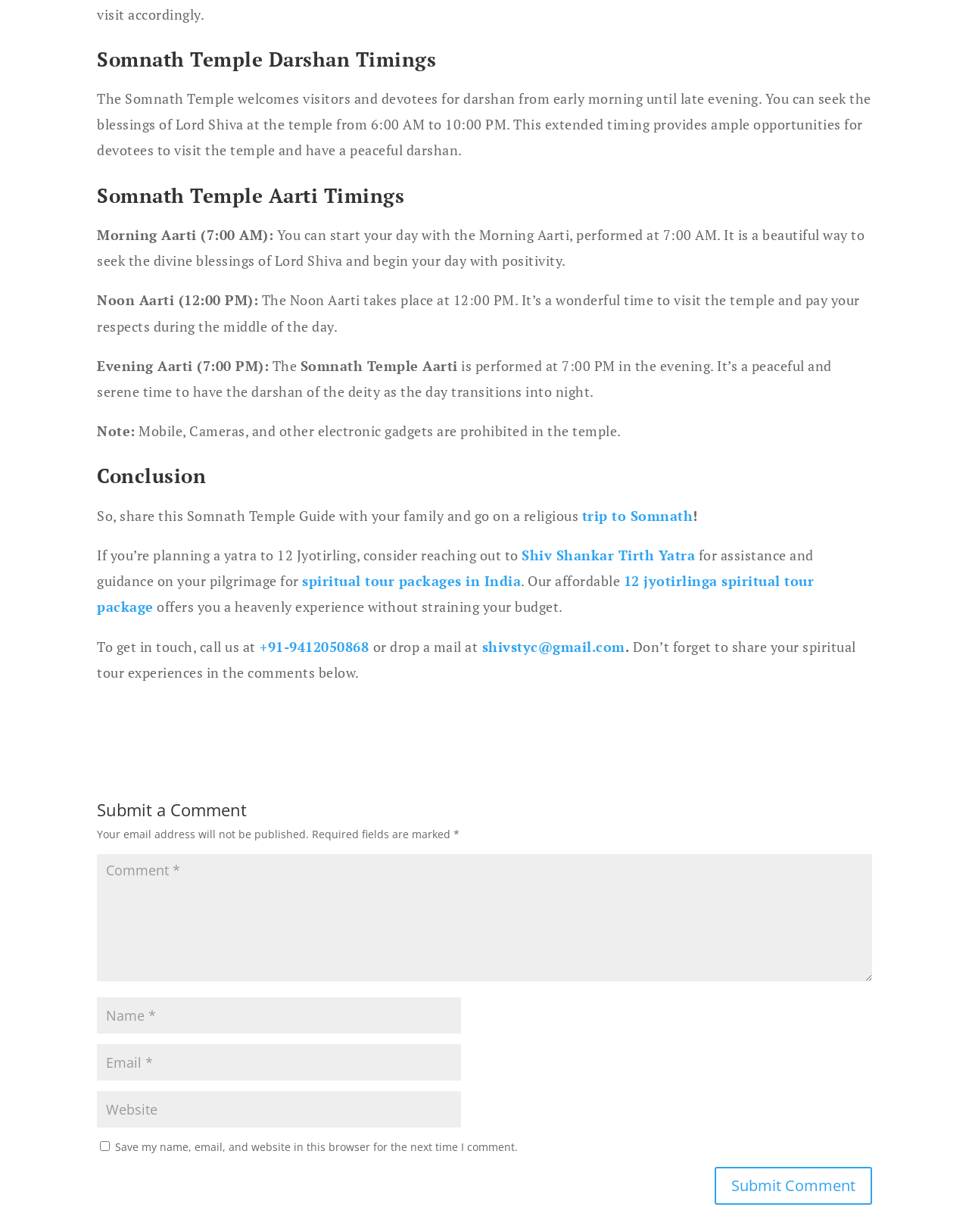Can you specify the bounding box coordinates for the region that should be clicked to fulfill this instruction: "Get in touch with Shiv Shankar Tirth Yatra".

[0.538, 0.443, 0.717, 0.458]